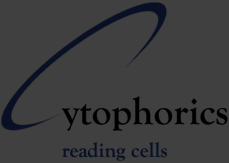What does the curved arc symbolize?
Provide a well-explained and detailed answer to the question.

The curved arc that envelops the text 'Cytophorics' symbolizes innovation and dynamic solutions in life sciences, which is the field that the company operates in.